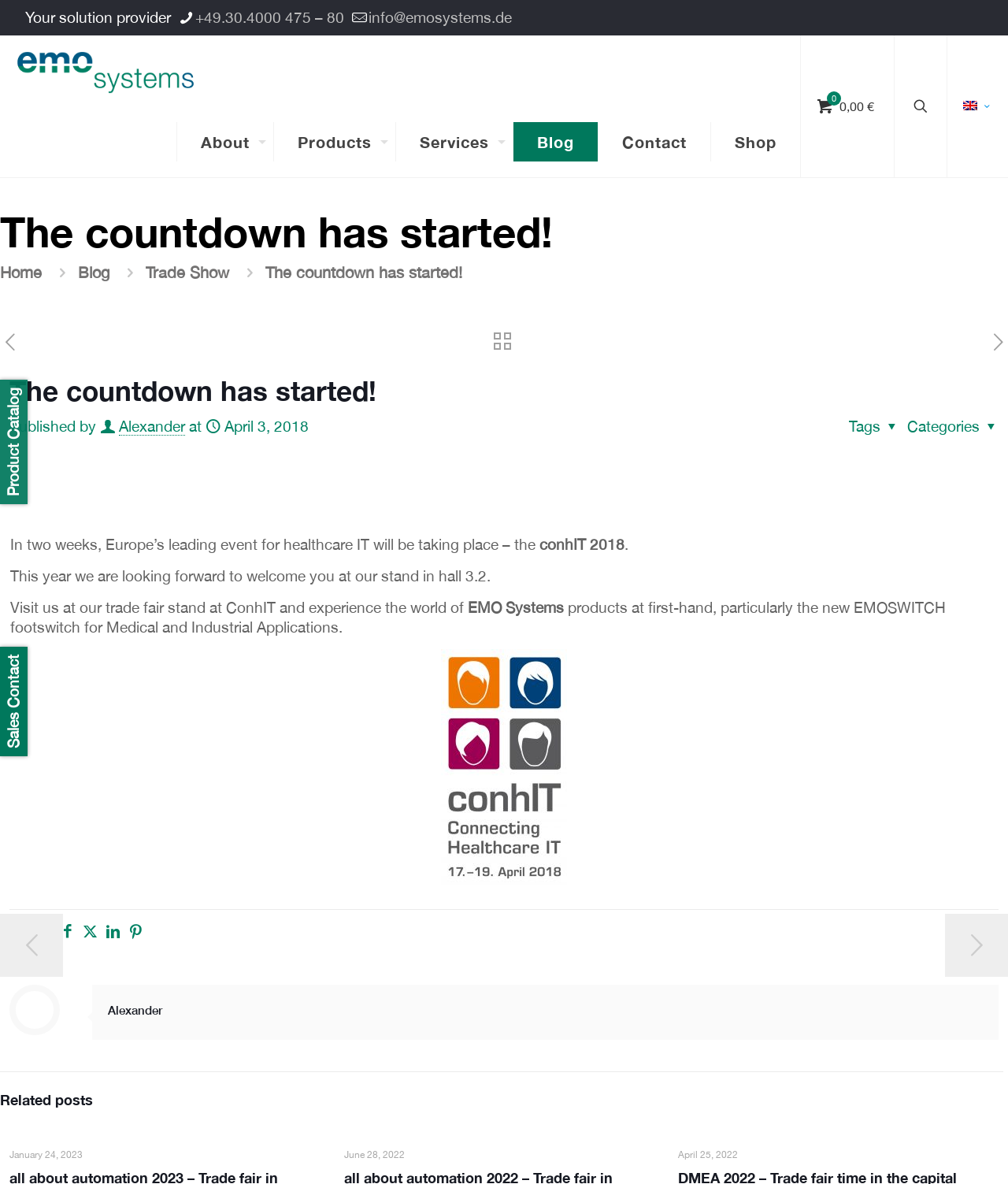Please identify the bounding box coordinates of the element's region that I should click in order to complete the following instruction: "Click the phone number". The bounding box coordinates consist of four float numbers between 0 and 1, i.e., [left, top, right, bottom].

[0.194, 0.007, 0.341, 0.022]